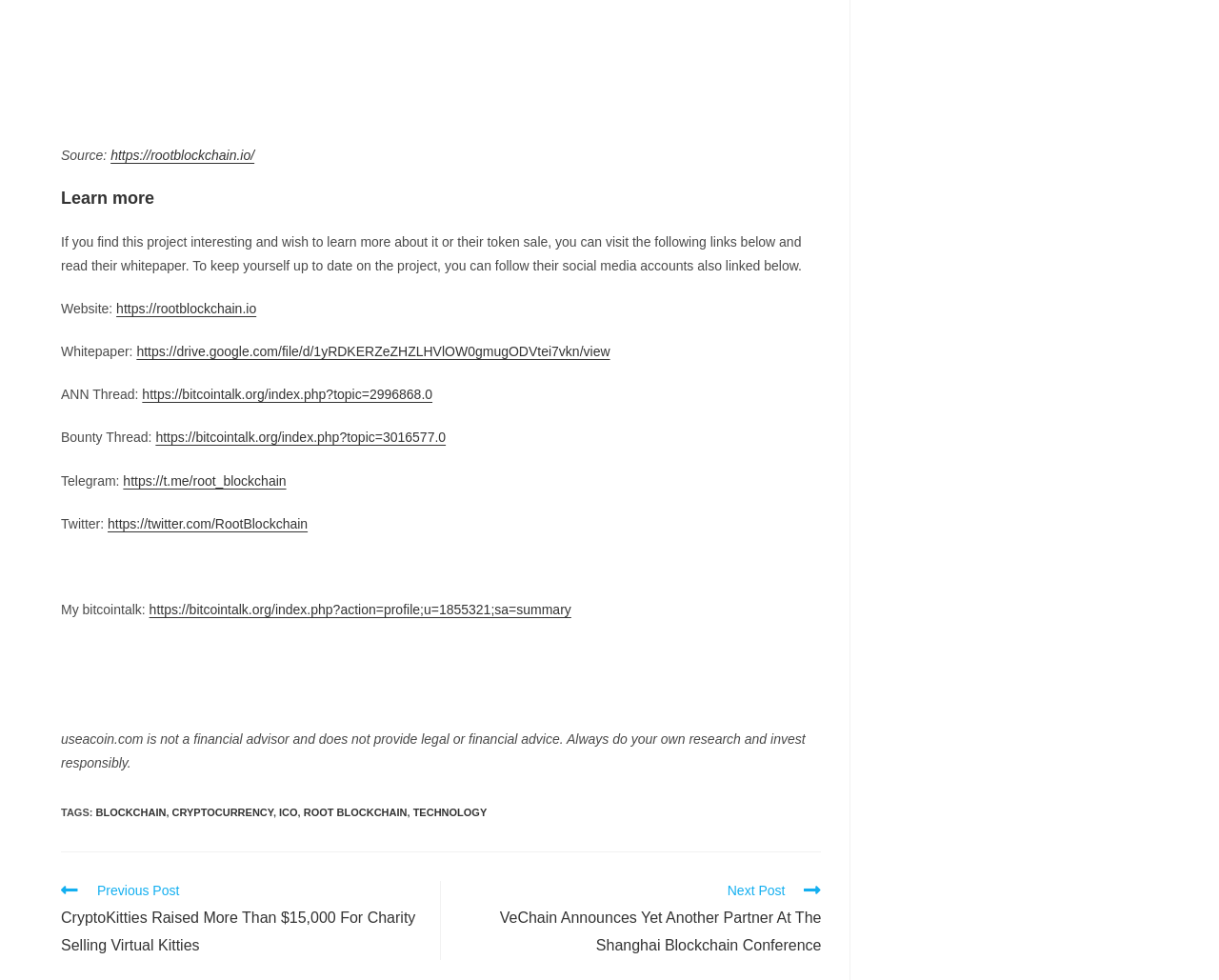What is the name of the project?
Based on the image content, provide your answer in one word or a short phrase.

Root Blockchain